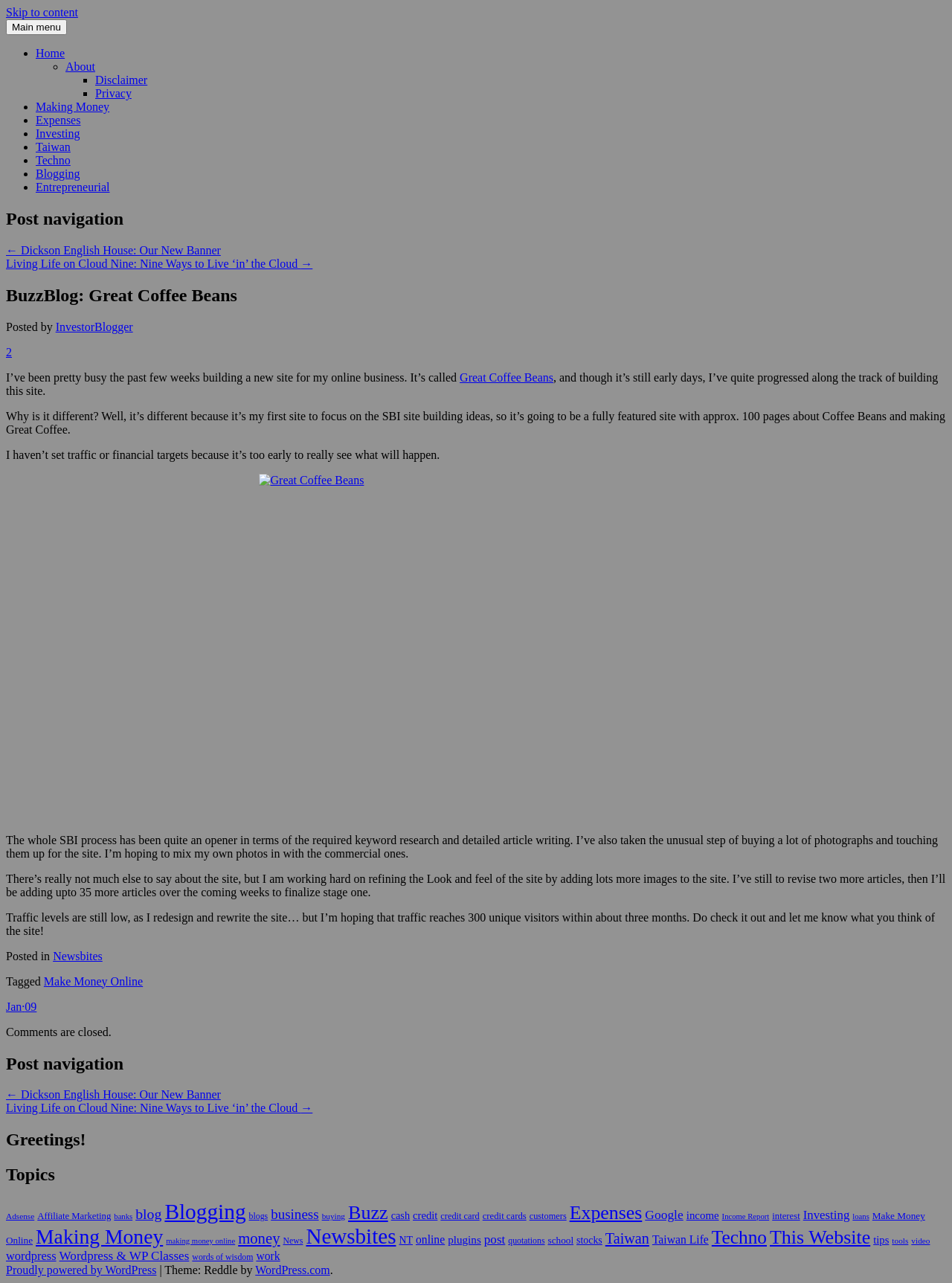Identify and provide the text of the main header on the webpage.

Investor Blogger Dot Com